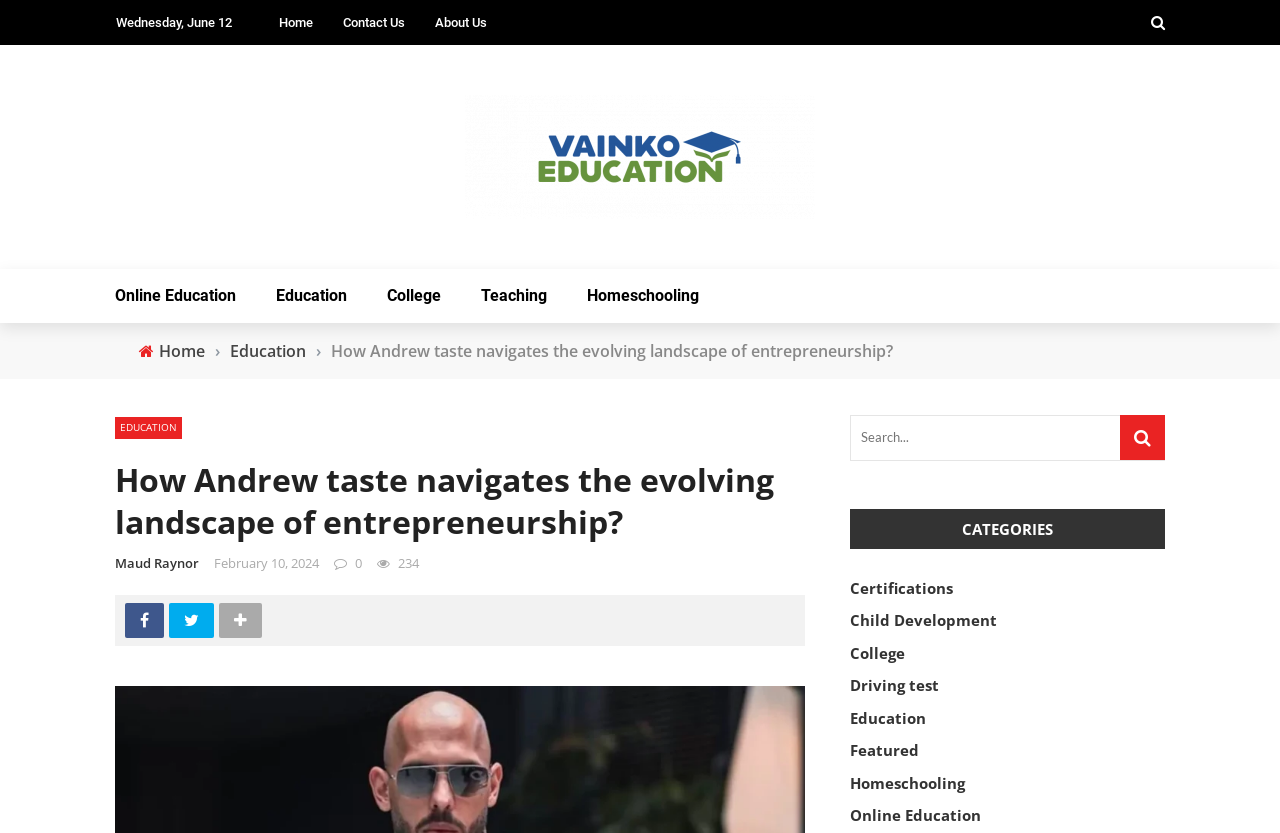Write an exhaustive caption that covers the webpage's main aspects.

This webpage appears to be an article about Andrew Tate, an entrepreneur and internet personality, and how he navigates the evolving landscape of entrepreneurship. 

At the top left of the page, there is a date "Wednesday, June 12" and a navigation menu with links to "Home", "Contact Us", and "About Us". To the right of the navigation menu, there is a logo image. 

Below the navigation menu, there is a secondary navigation menu with links to "Online Education", "Education", "College", "Teaching", and "Homeschooling". 

Further down, there is a breadcrumb navigation with links to "Home" and "Education", followed by the title of the article "How Andrew taste navigates the evolving landscape of entrepreneurship?" in a larger font. 

The main content of the article starts below the title, with a heading that repeats the title. The article appears to be written by Maud Raynor, as indicated by a link, and was published on February 10, 2024, as indicated by a static text. There is also a static text showing the number of views, "234". 

On the right side of the page, there are social media links to Facebook and Twitter, represented by their respective icons. 

Below the article, there is a search box with a placeholder text "Search...". 

To the right of the search box, there is a section titled "CATEGORIES" with links to various categories such as "Certifications", "Child Development", "College", "Driving test", "Education", "Featured", "Homeschooling", and "Online Education".